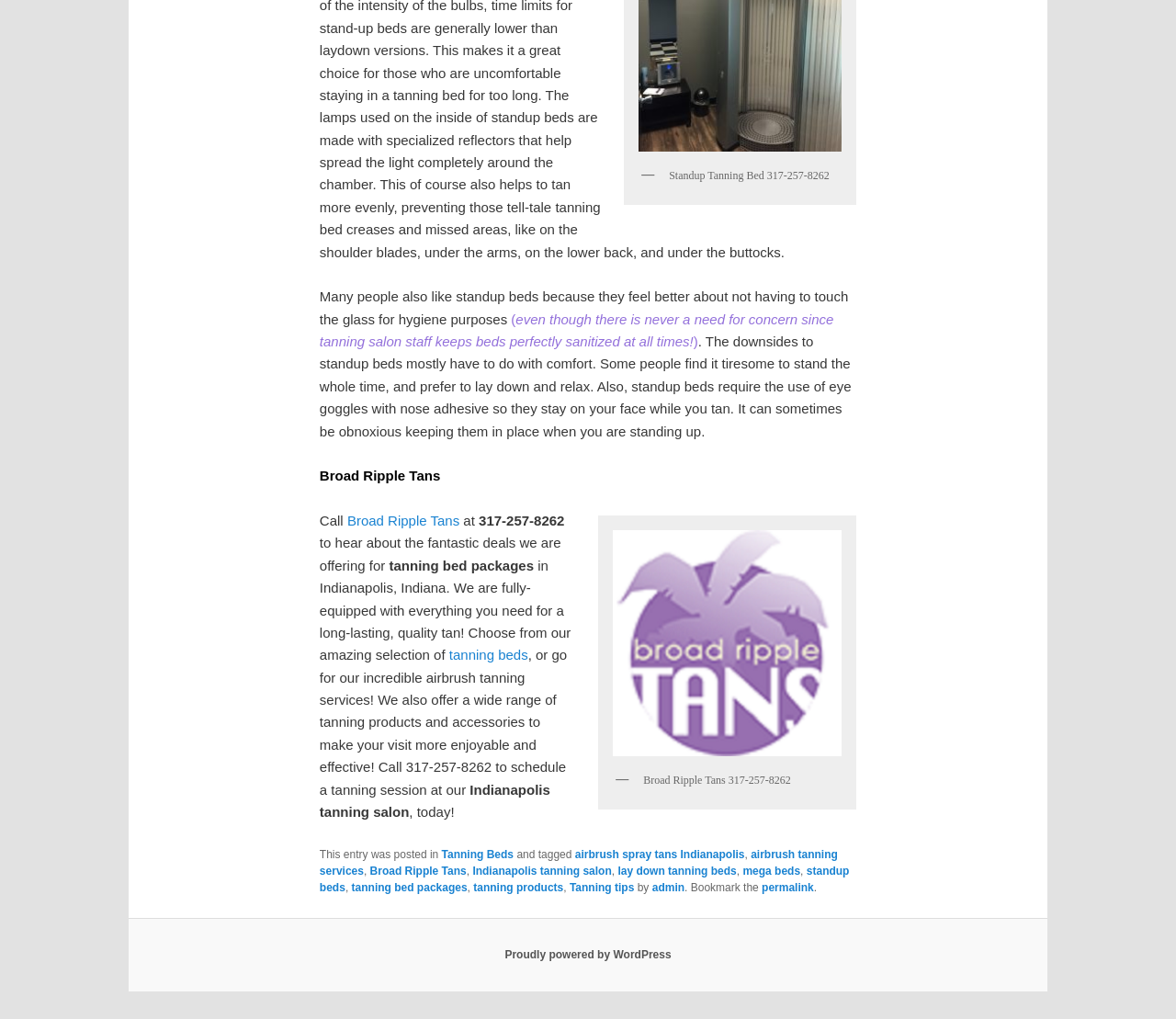Give a short answer to this question using one word or a phrase:
What type of tanning services does Broad Ripple Tans offer?

Tanning beds and airbrush tanning